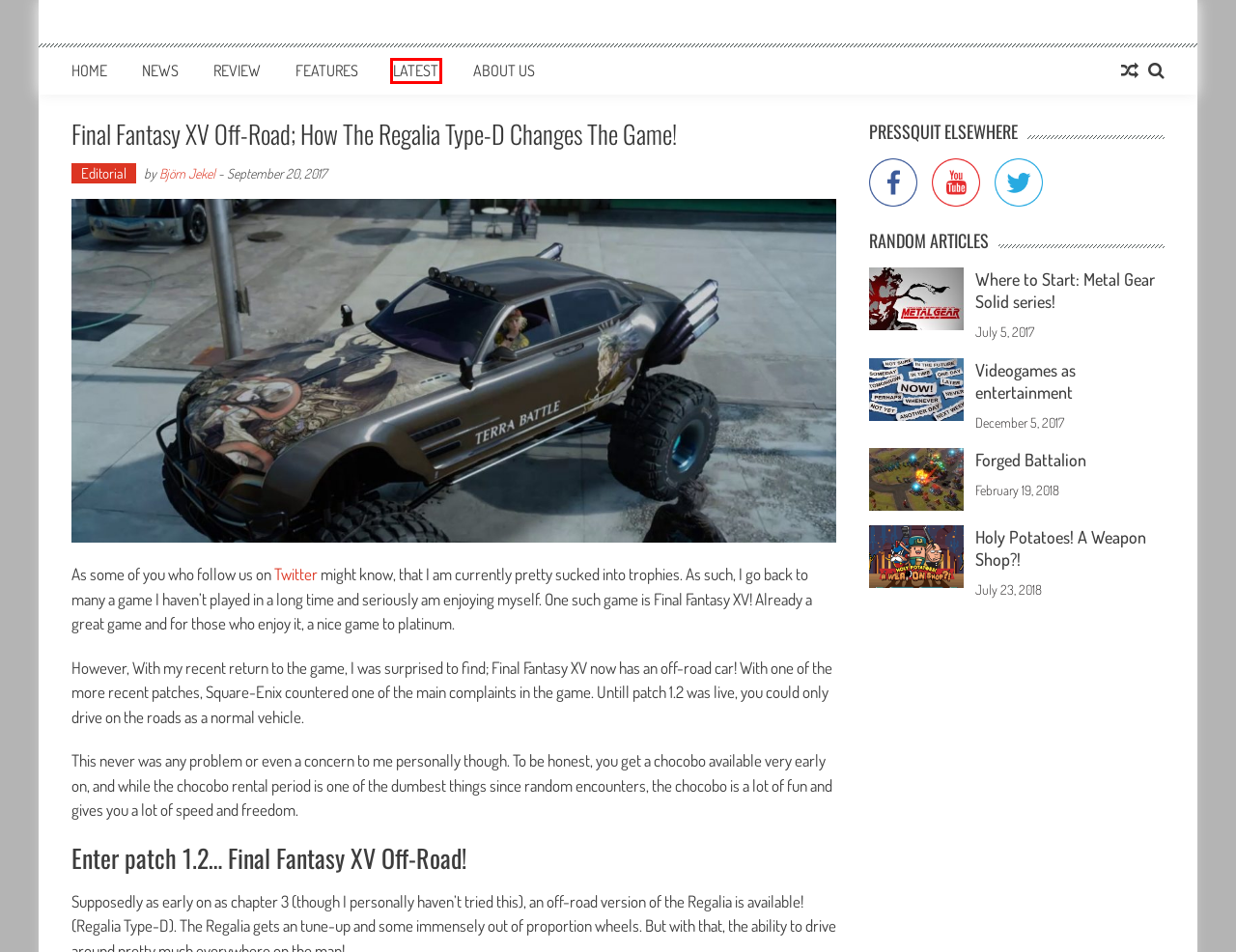Review the webpage screenshot and focus on the UI element within the red bounding box. Select the best-matching webpage description for the new webpage that follows after clicking the highlighted element. Here are the candidates:
A. PressQuit Review: Forged Battalion.
B. Latest •
C. Where to Start: Metal Gear Solid - Does it even have a start!? (Spoiler free)
D. Review Archives • PressQuit
E. Videogames as Entertainment; a PressQuit Column
F. Editorial Archives • PressQuit
G. PressQuit Indie Review: Holy Potatoes! A Weapon Shop?! (on Nintendo Switch)
H. Features Archives • PressQuit

B